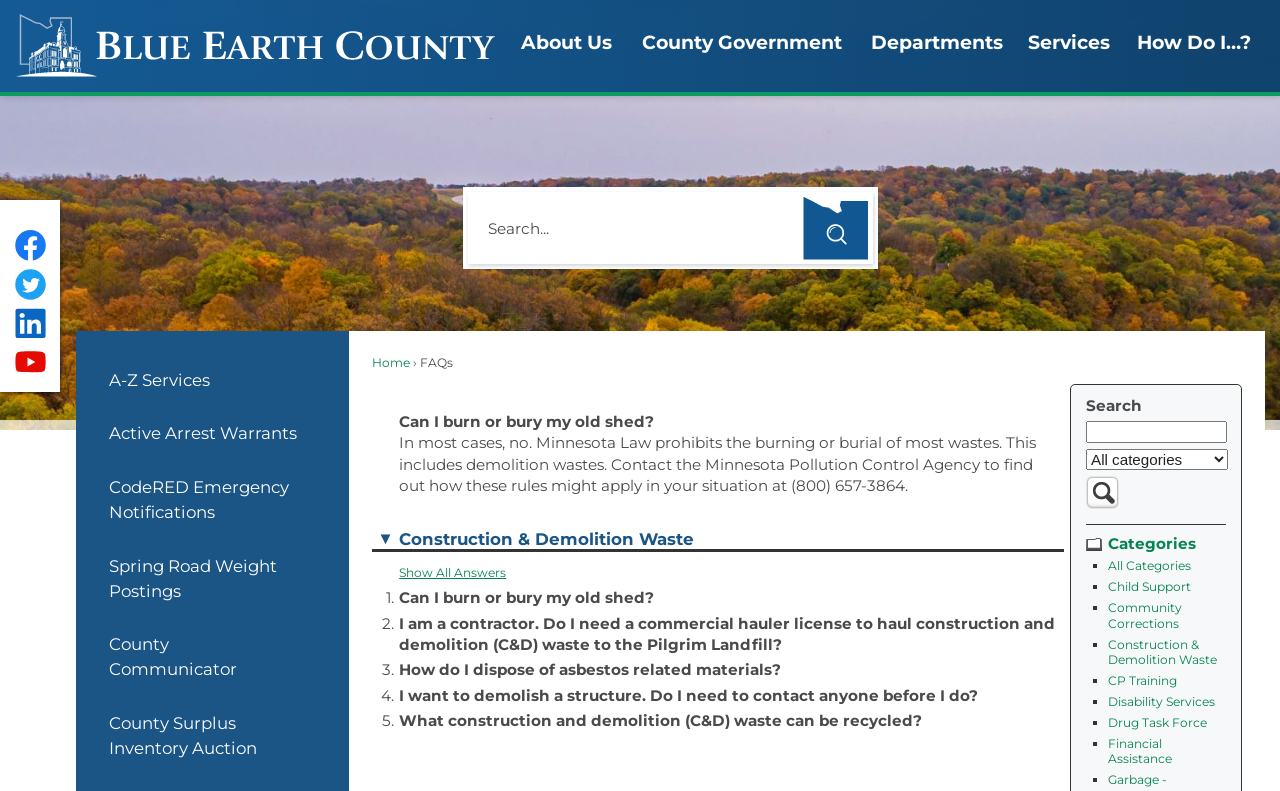What is the purpose of the 'Search' textbox?
Please answer the question with a detailed response using the information from the screenshot.

The purpose of the 'Search' textbox can be inferred by its label and its position on the webpage, which suggests that it is meant to be used to search for content on the website.